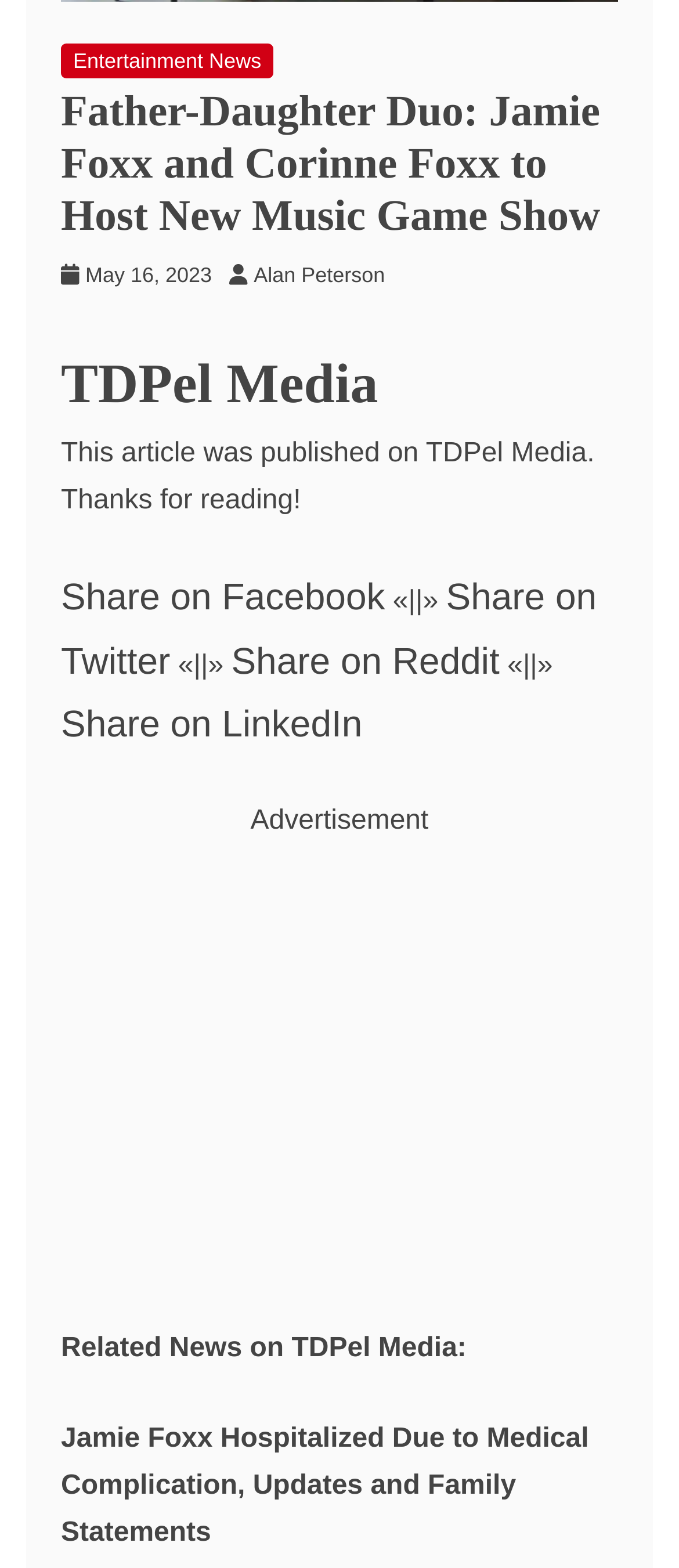Determine the bounding box coordinates of the element that should be clicked to execute the following command: "Download the Vital Signs App".

[0.09, 0.794, 0.91, 0.813]